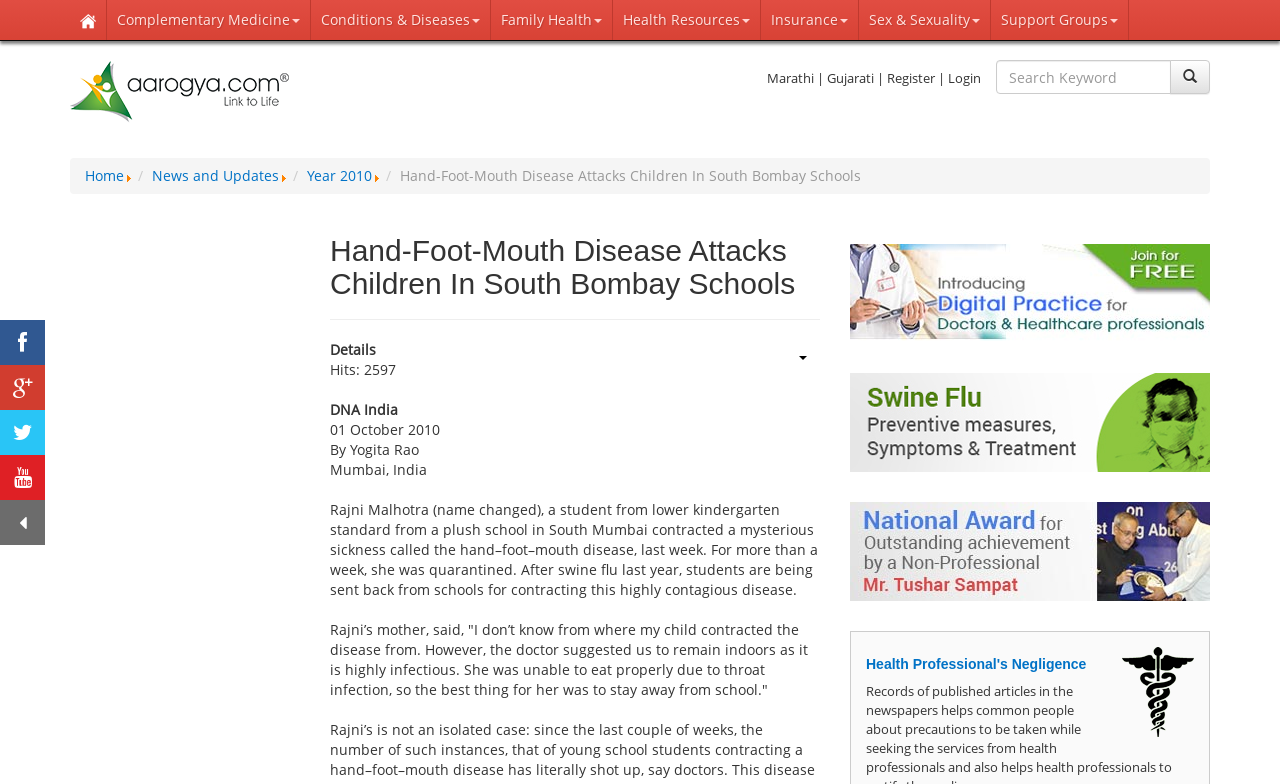Please provide a detailed answer to the question below by examining the image:
What is the name of the student who contracted the disease?

The article mentions a student named Rajni Malhotra, whose mother is quoted in the article, discussing her child's contraction of the Hand-Foot-Mouth Disease.